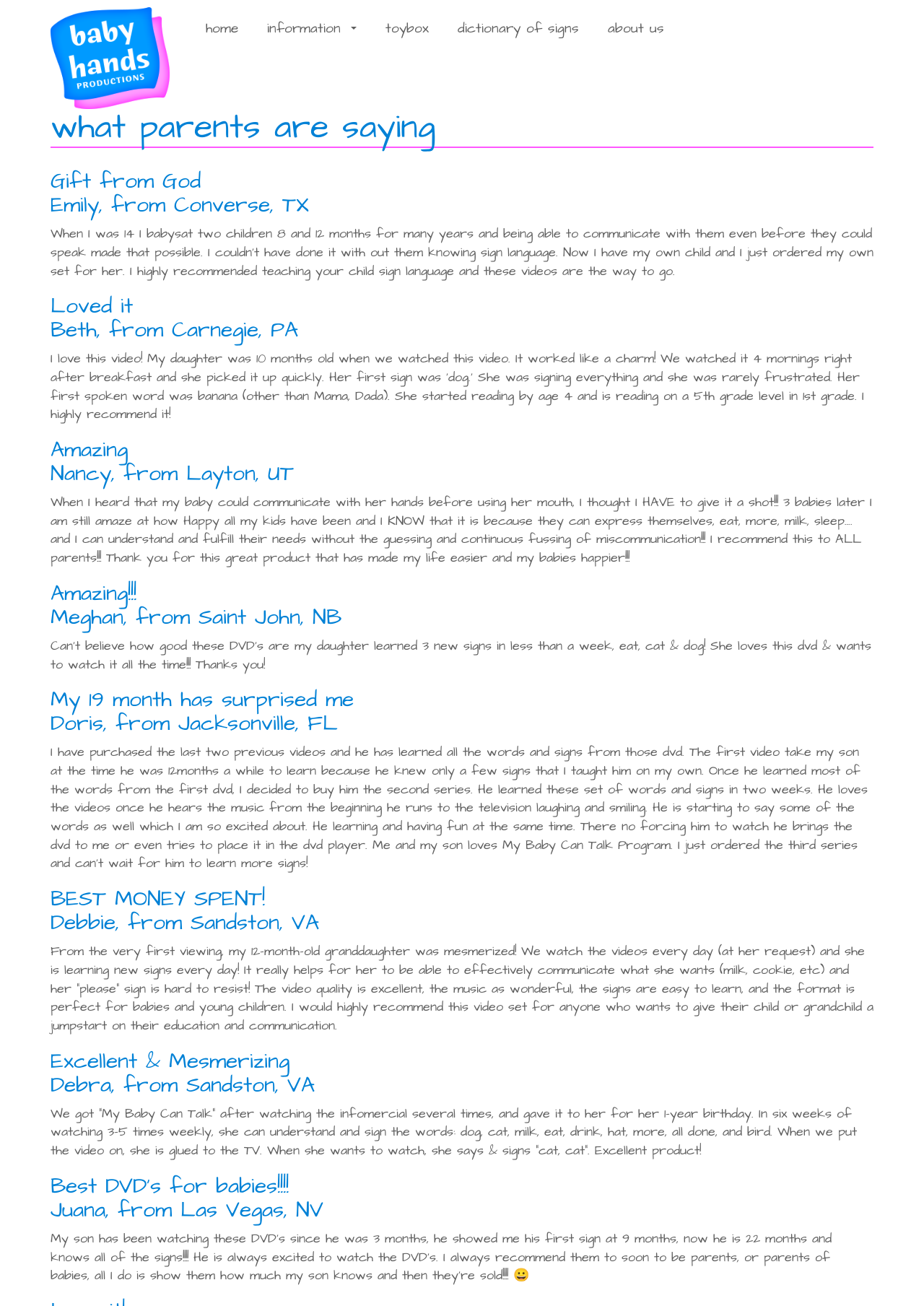Using the provided description alt="Baby Hands Productions, Inc.", find the bounding box coordinates for the UI element. Provide the coordinates in (top-left x, top-left y, bottom-right x, bottom-right y) format, ensuring all values are between 0 and 1.

[0.055, 0.039, 0.184, 0.05]